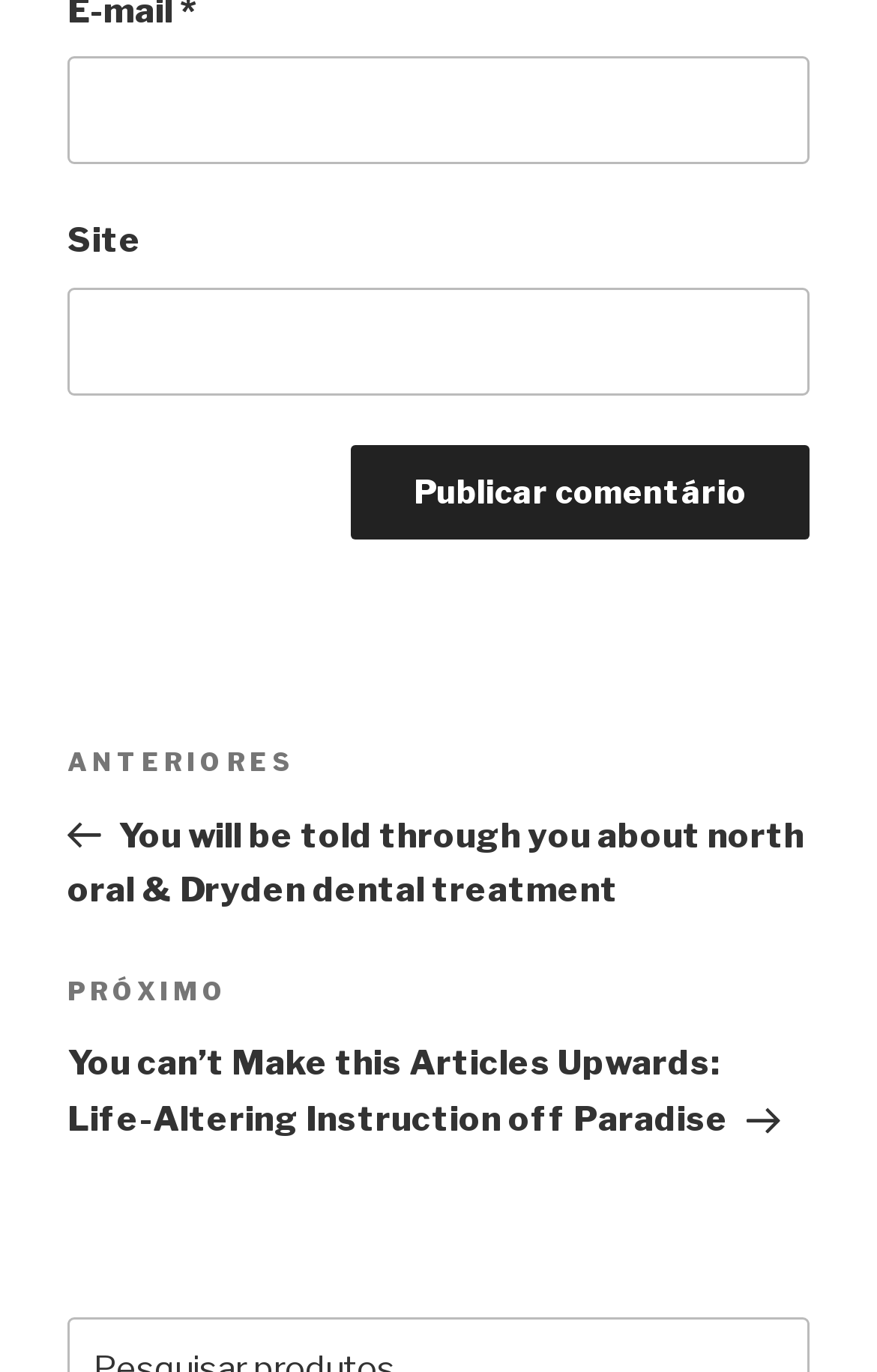Using the information in the image, give a detailed answer to the following question: How many navigation links are under 'Posts'?

The 'Posts' navigation section contains two links, 'Post anterior' and 'Próximo post', which are likely used to navigate between blog posts.